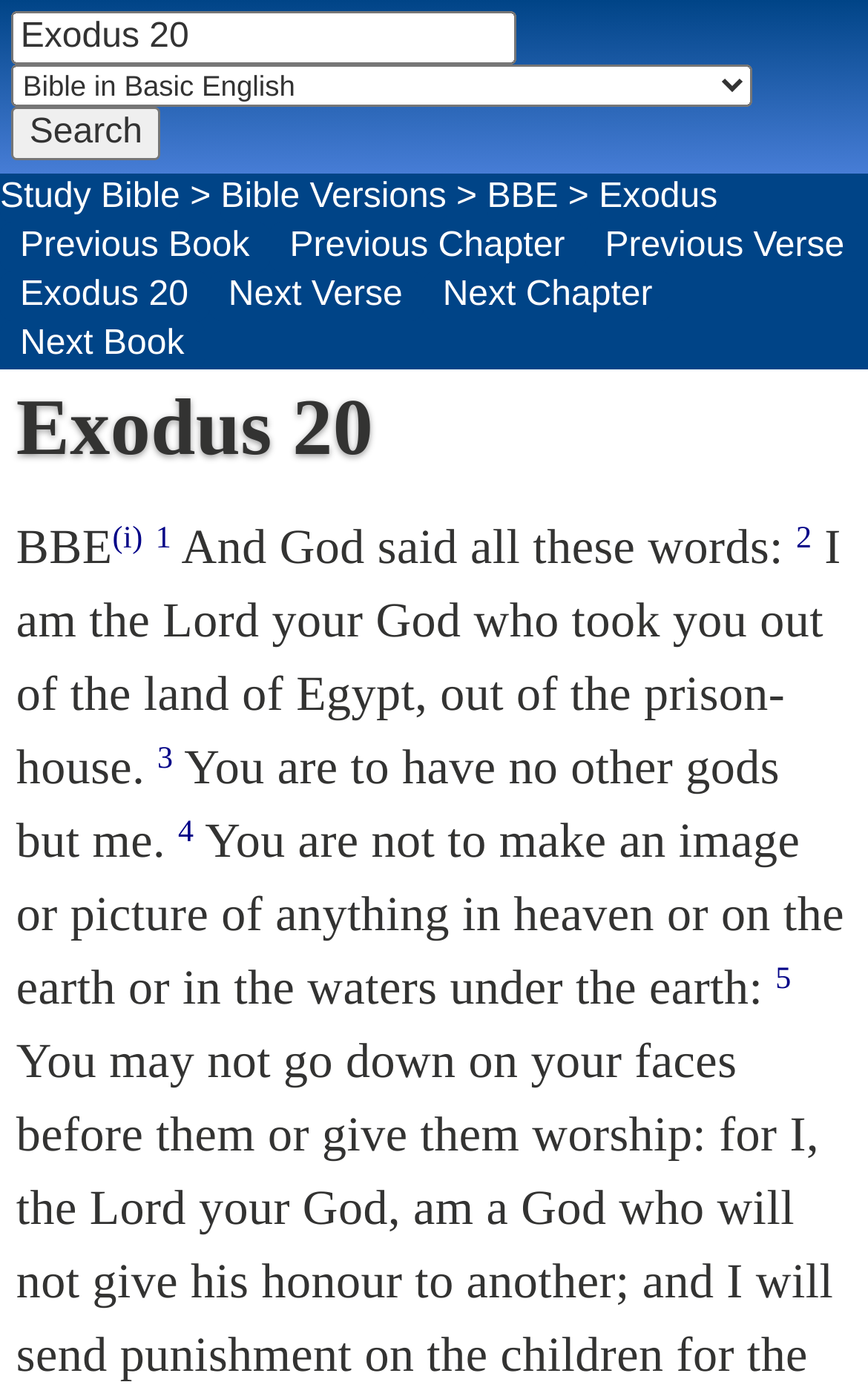Please locate the UI element described by "(i)" and provide its bounding box coordinates.

[0.13, 0.374, 0.165, 0.398]